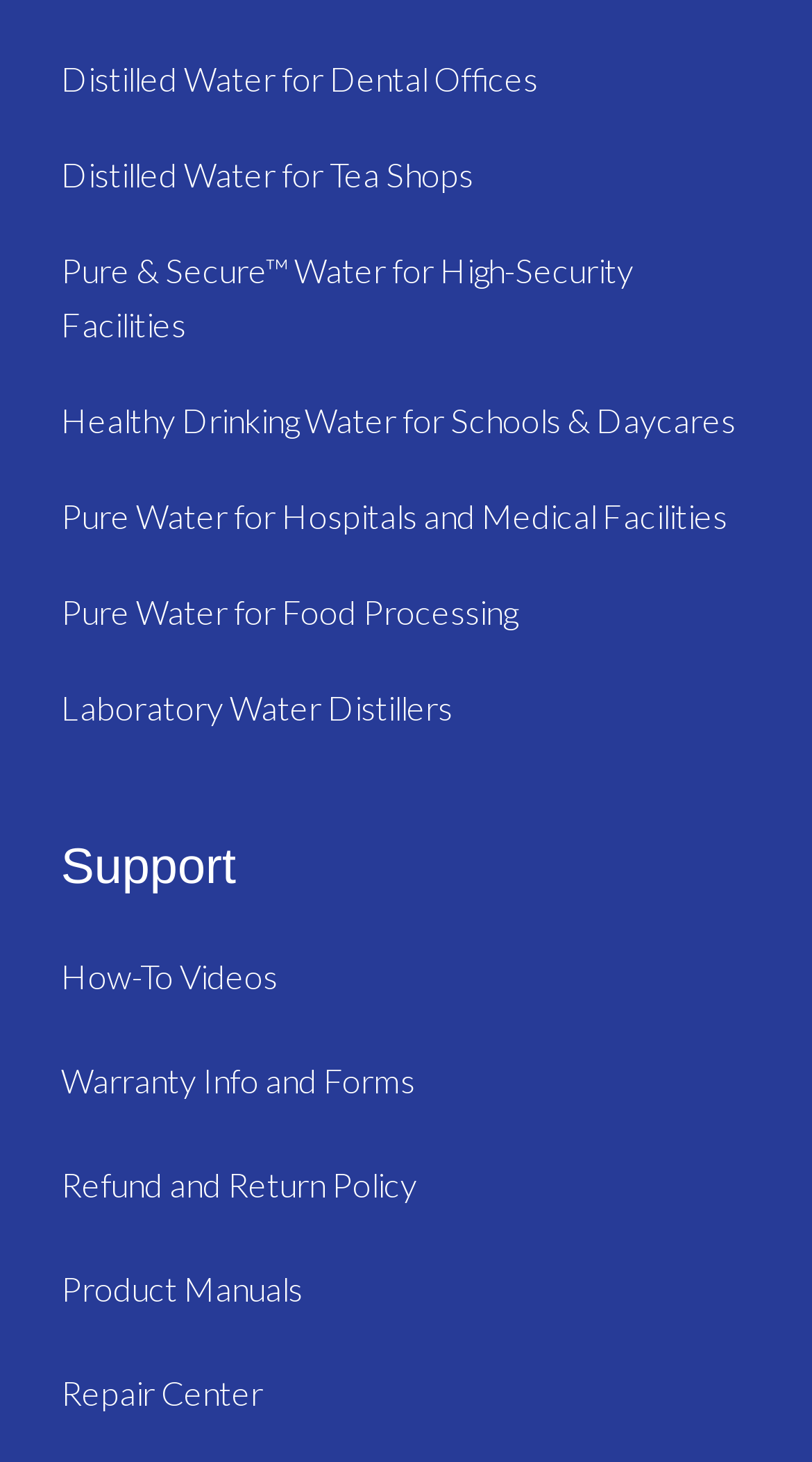Kindly determine the bounding box coordinates of the area that needs to be clicked to fulfill this instruction: "Check warranty information and forms".

[0.075, 0.725, 0.511, 0.752]